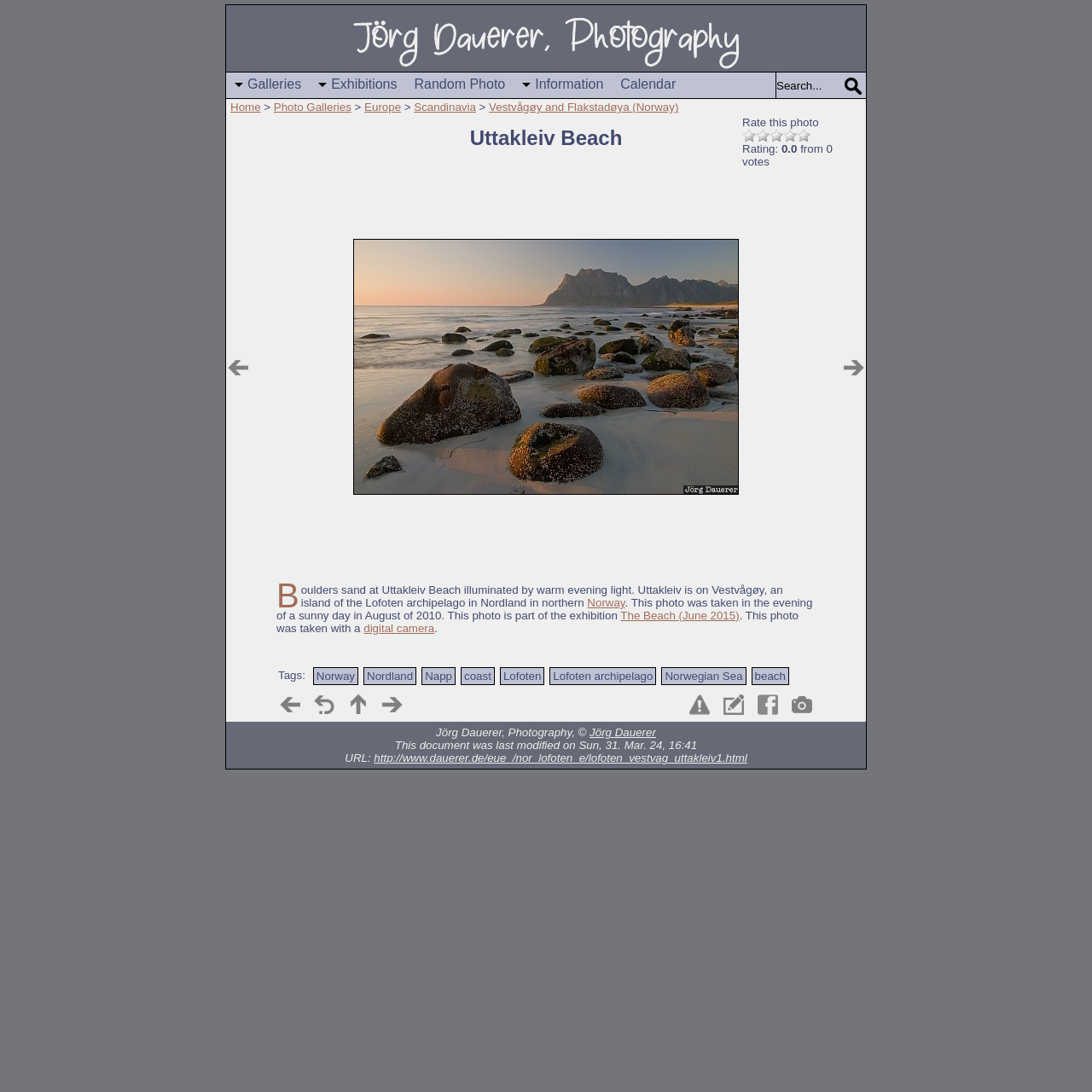Answer the question with a single word or phrase: 
How many rating options are available?

5